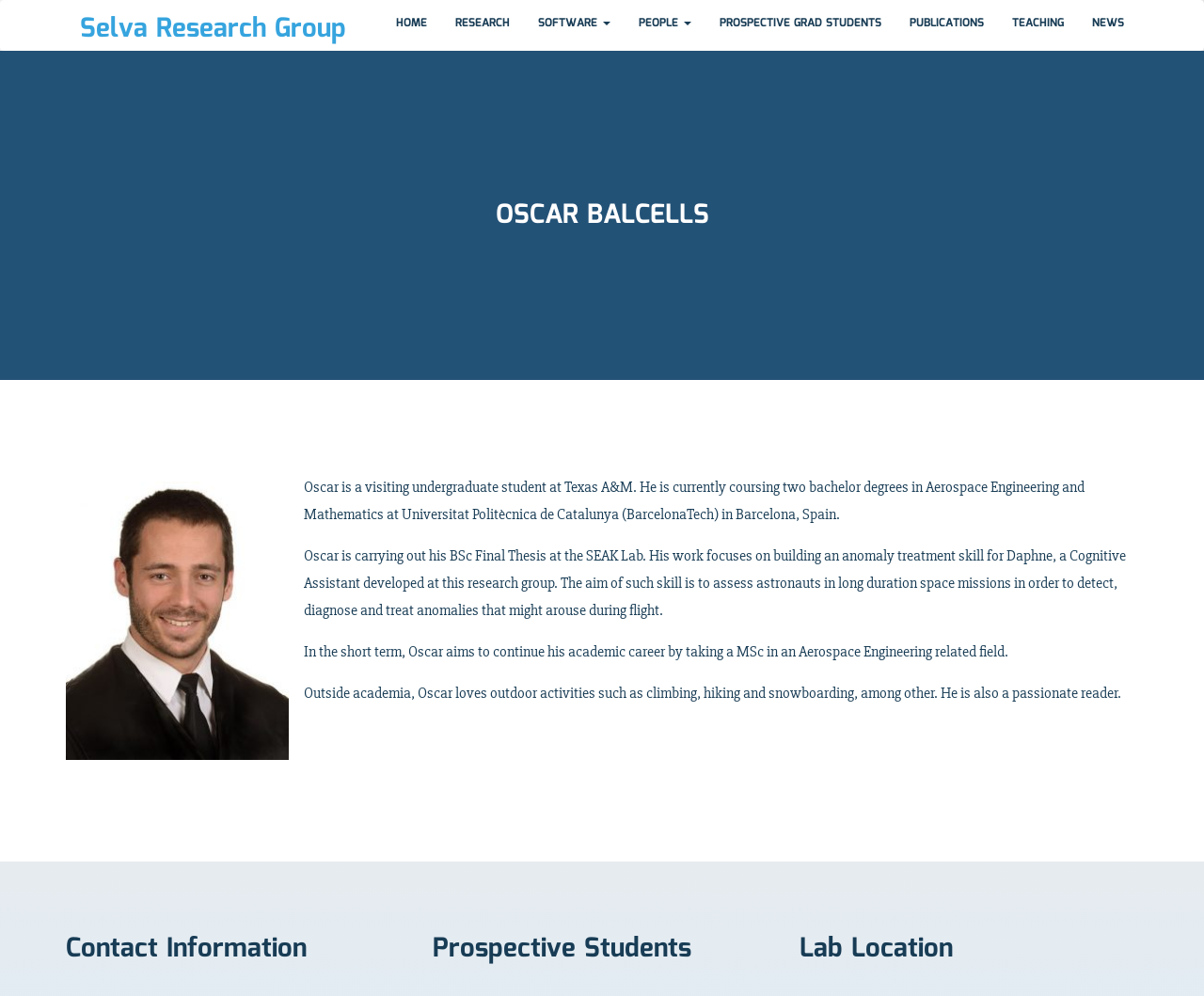Locate the bounding box coordinates of the element to click to perform the following action: 'contact oscar'. The coordinates should be given as four float values between 0 and 1, in the form of [left, top, right, bottom].

[0.055, 0.936, 0.336, 0.971]